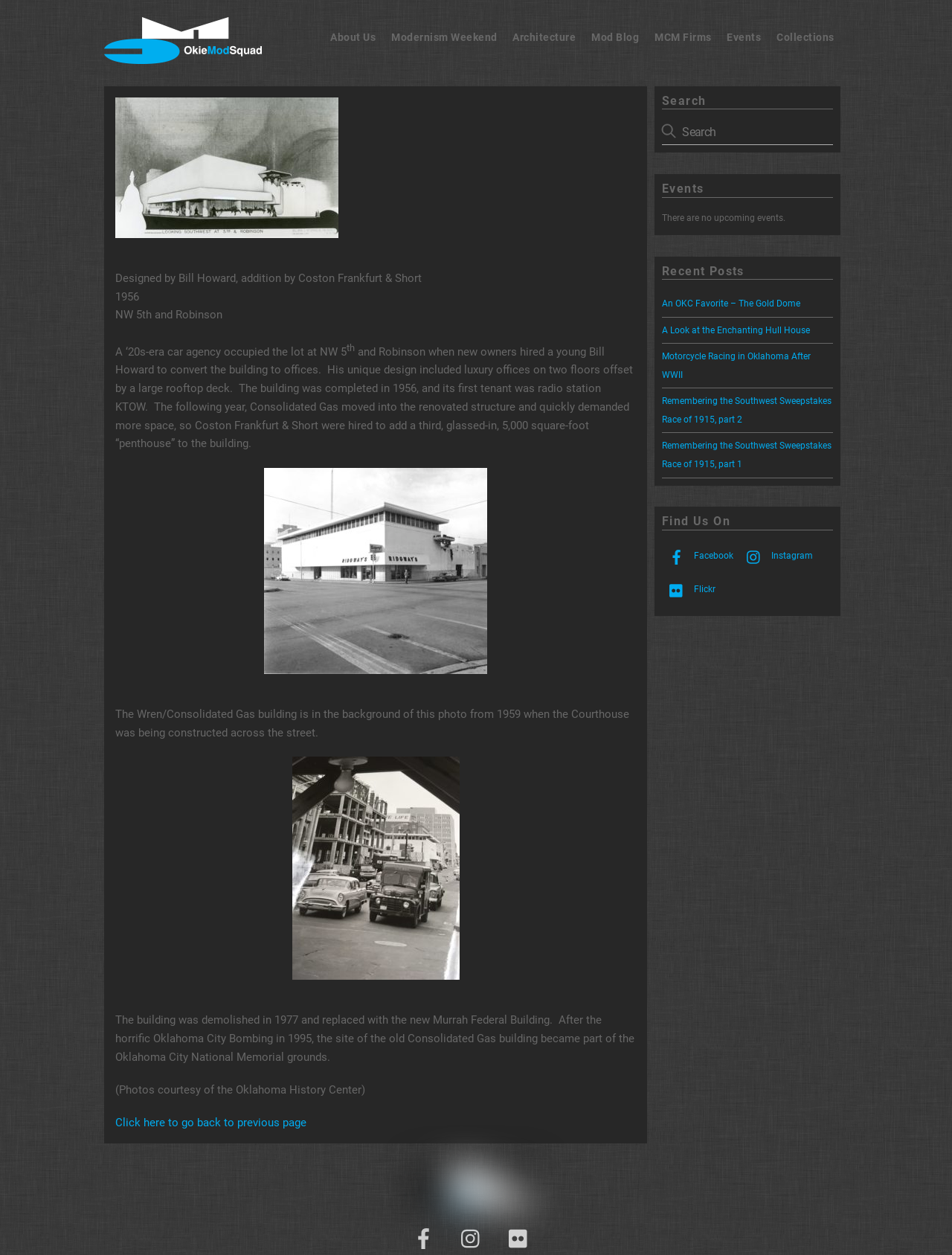Who designed the Wren/Consolidated Gas Building?
Examine the image closely and answer the question with as much detail as possible.

According to the webpage, the Wren/Consolidated Gas Building was designed by Bill Howard, a young architect who was hired to convert the building to offices. This information is mentioned in the first paragraph of the webpage.